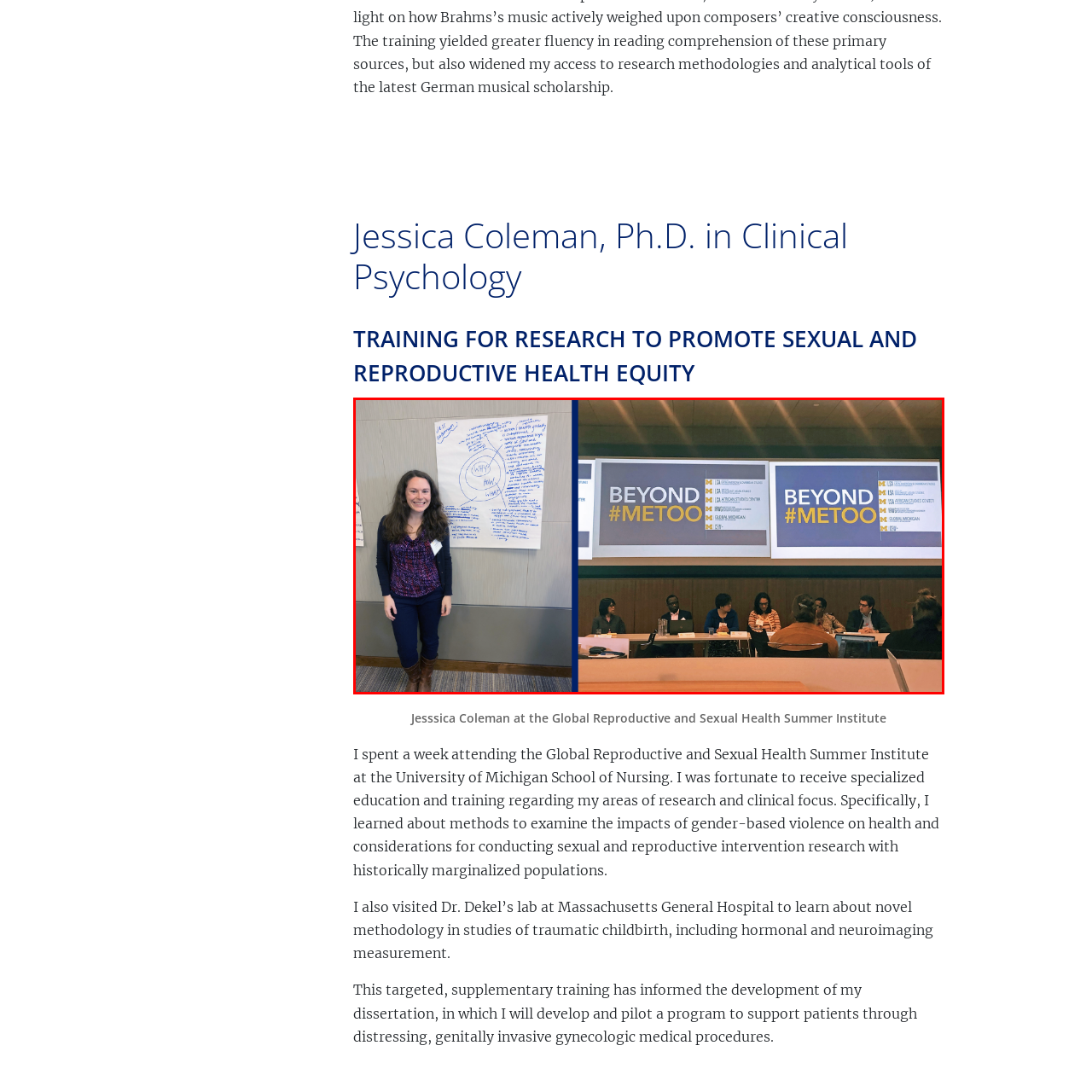Provide a comprehensive description of the content within the red-highlighted area of the image.

The image captures Jessica Coleman, Ph.D., standing in front of a collaborative work area at the Global Reproductive and Sexual Health Summer Institute at the University of Michigan. She is smiling and positioned next to a large poster filled with handwritten notes and diagrams related to discussions at the conference. On the right side, a presentation screen displays the title "BEYOND #METOO," indicating a session focused on sexual and reproductive health issues. In the background, a diverse panel of speakers is seated, ready to engage with the audience. This event highlights important dialogues concerning sexual and reproductive health equity, as reflected in Jessica’s involvement and ongoing research in the field.